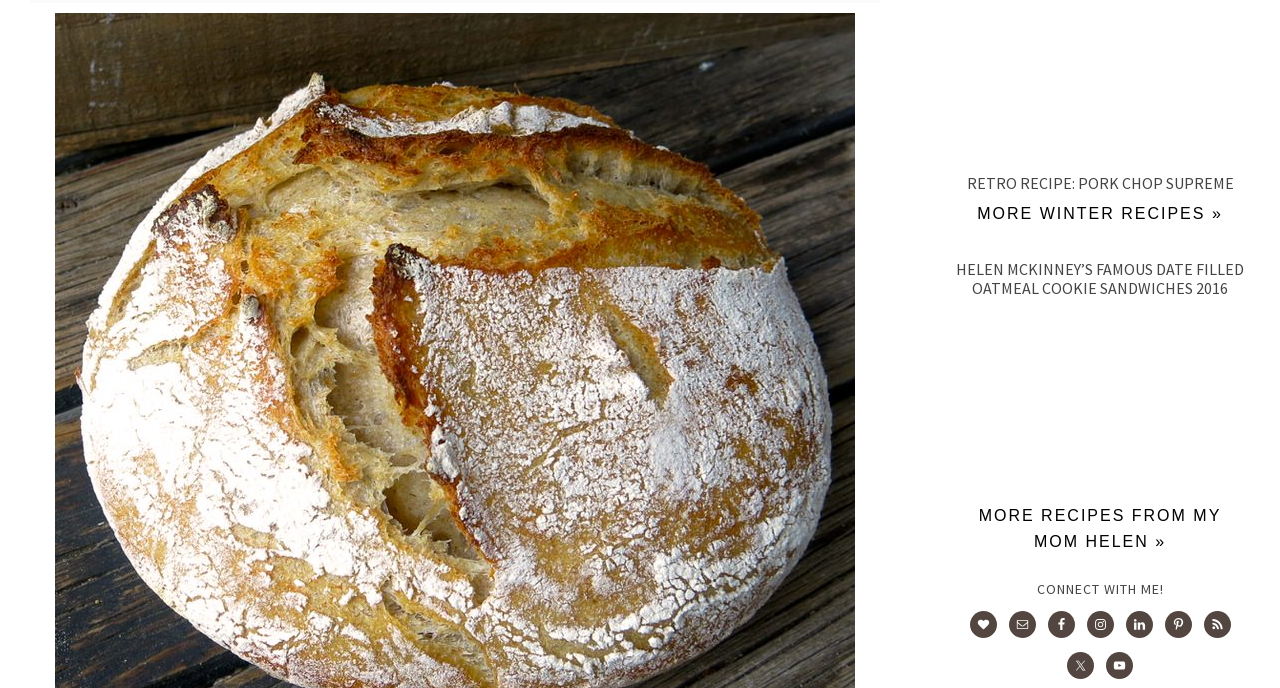Determine the bounding box coordinates for the HTML element mentioned in the following description: "RSS". The coordinates should be a list of four floats ranging from 0 to 1, represented as [left, top, right, bottom].

[0.94, 0.888, 0.961, 0.927]